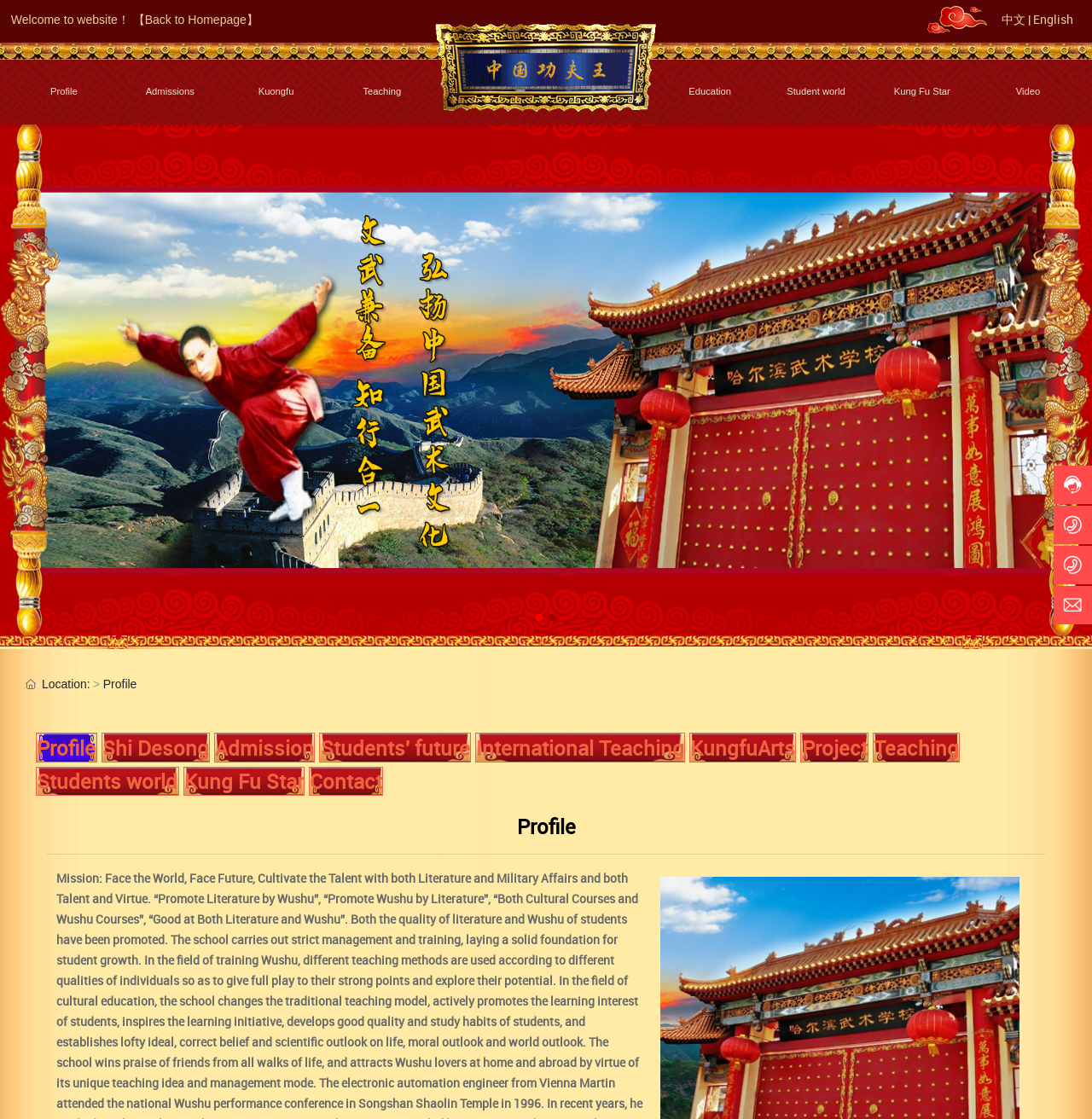Review the image closely and give a comprehensive answer to the question: How many language options are available?

I found the language options by looking at the top right corner of the webpage, where I saw two links, '中文' and 'English', which indicate that there are two language options available.